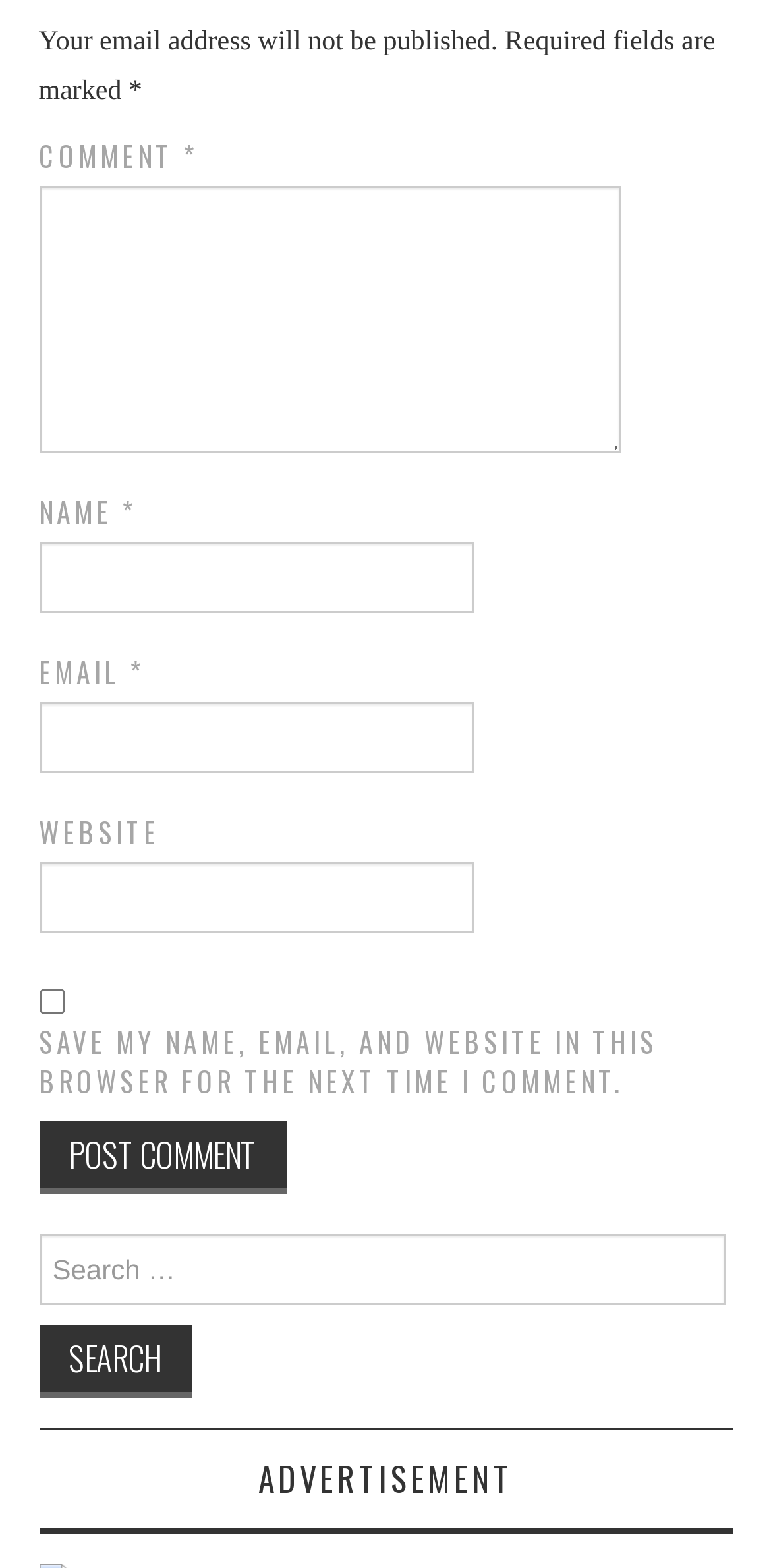Show the bounding box coordinates for the HTML element as described: "next".

None